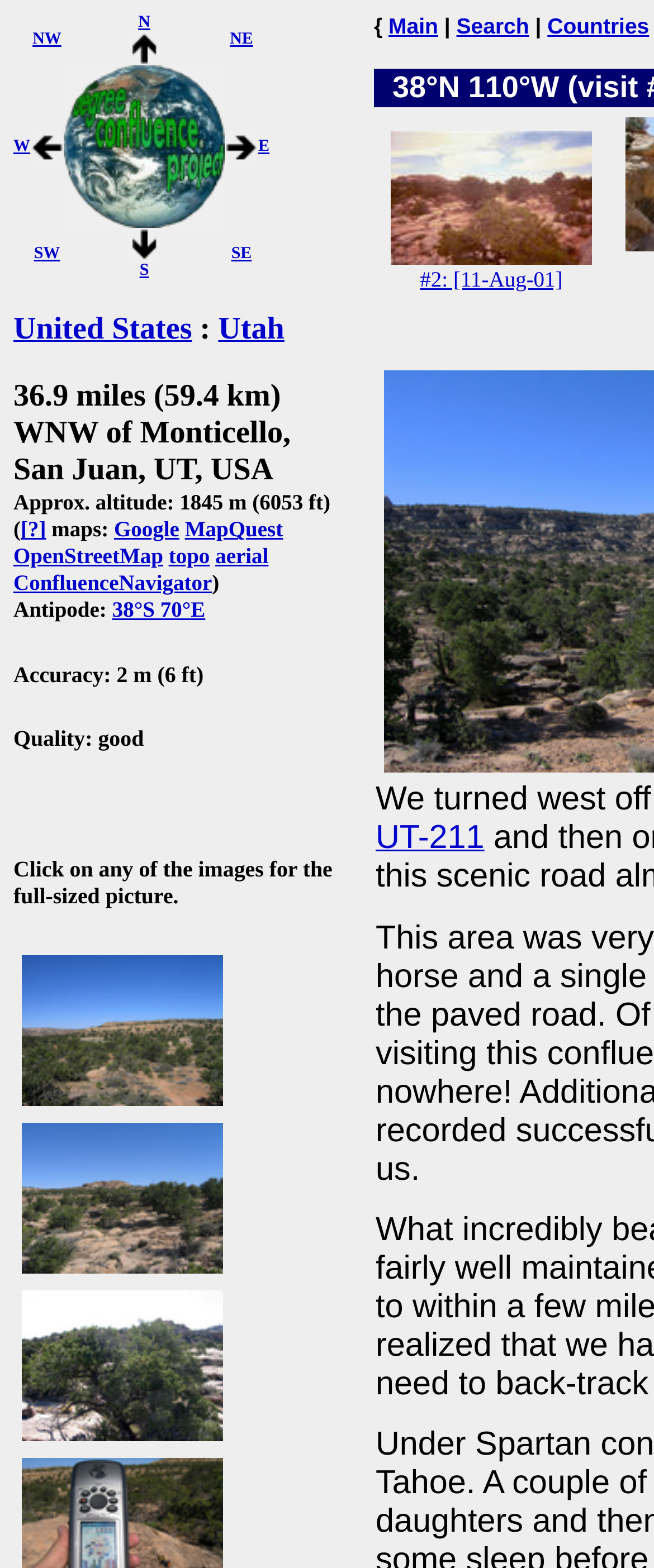Can you specify the bounding box coordinates for the region that should be clicked to fulfill this instruction: "Visit the United States page.".

[0.021, 0.198, 0.294, 0.221]